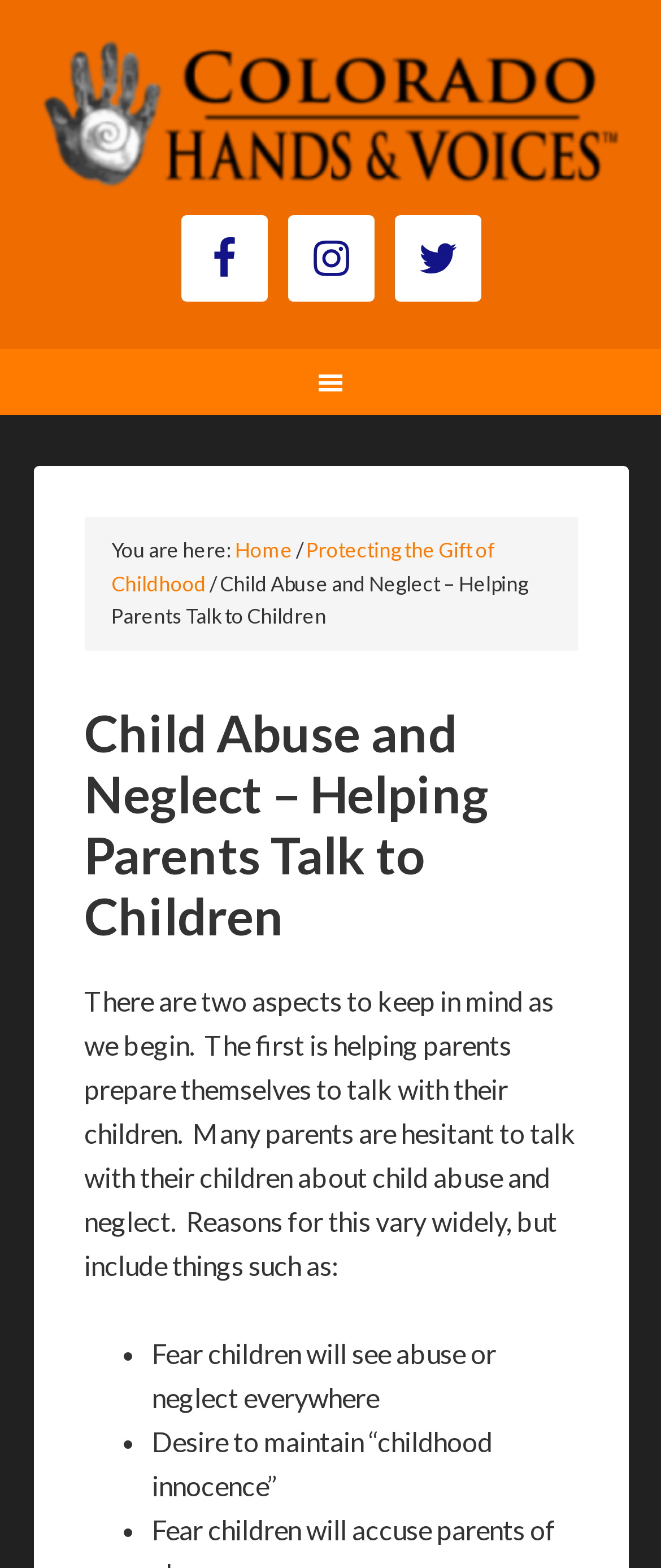Based on the element description: "Twitter", identify the bounding box coordinates for this UI element. The coordinates must be four float numbers between 0 and 1, listed as [left, top, right, bottom].

[0.596, 0.137, 0.727, 0.192]